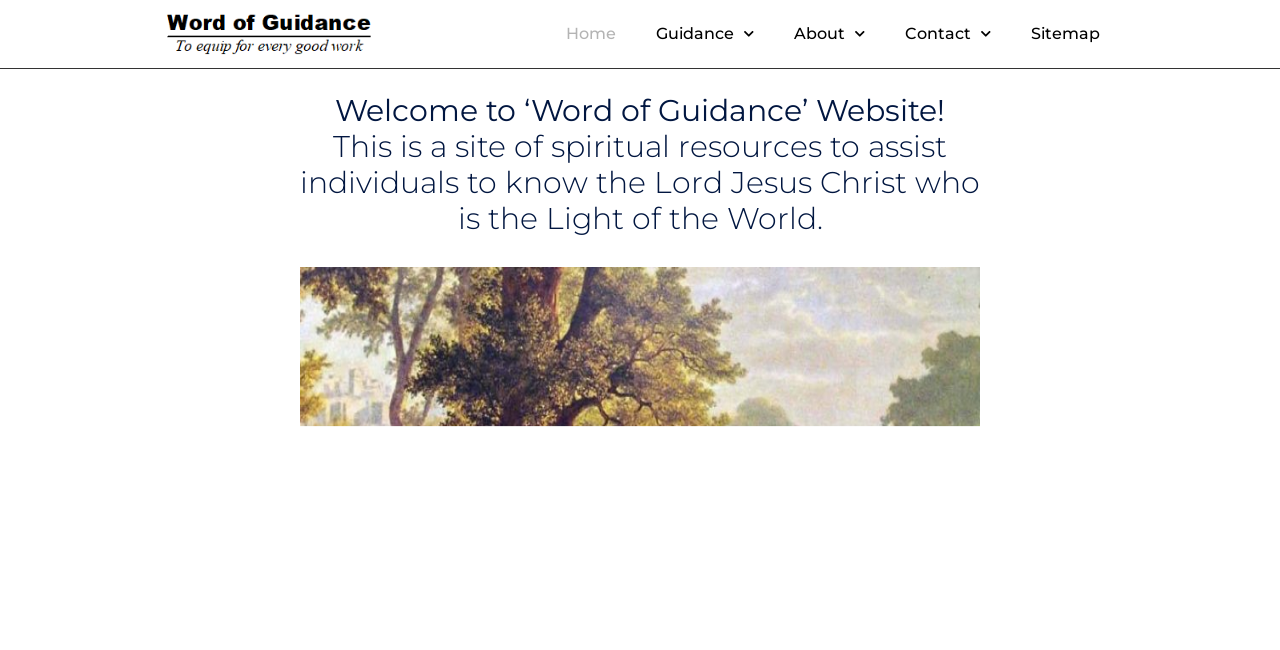How many links are in the top menu?
Look at the image and provide a short answer using one word or a phrase.

5